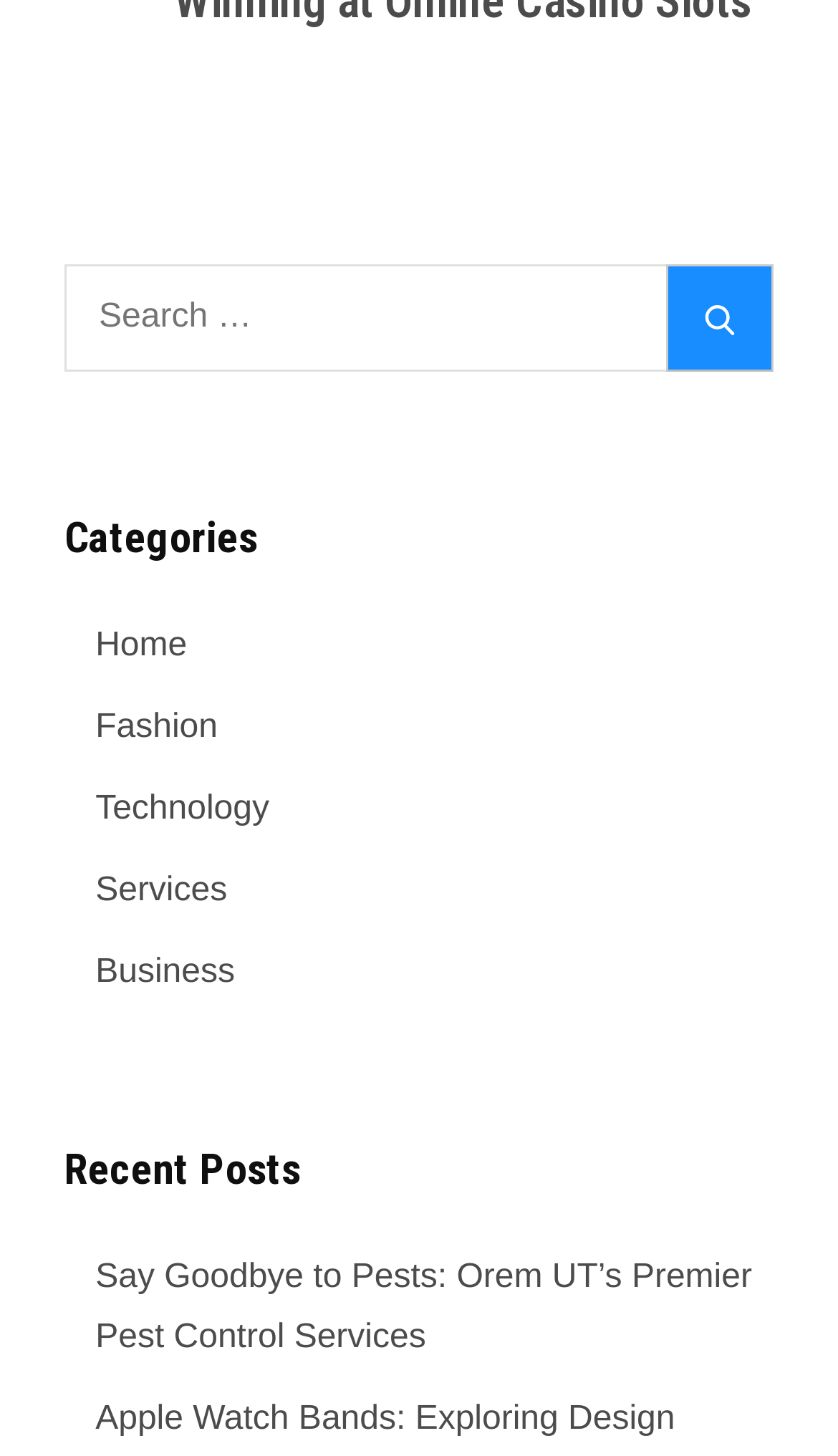Kindly determine the bounding box coordinates for the area that needs to be clicked to execute this instruction: "Go to Home page".

[0.114, 0.431, 0.223, 0.456]